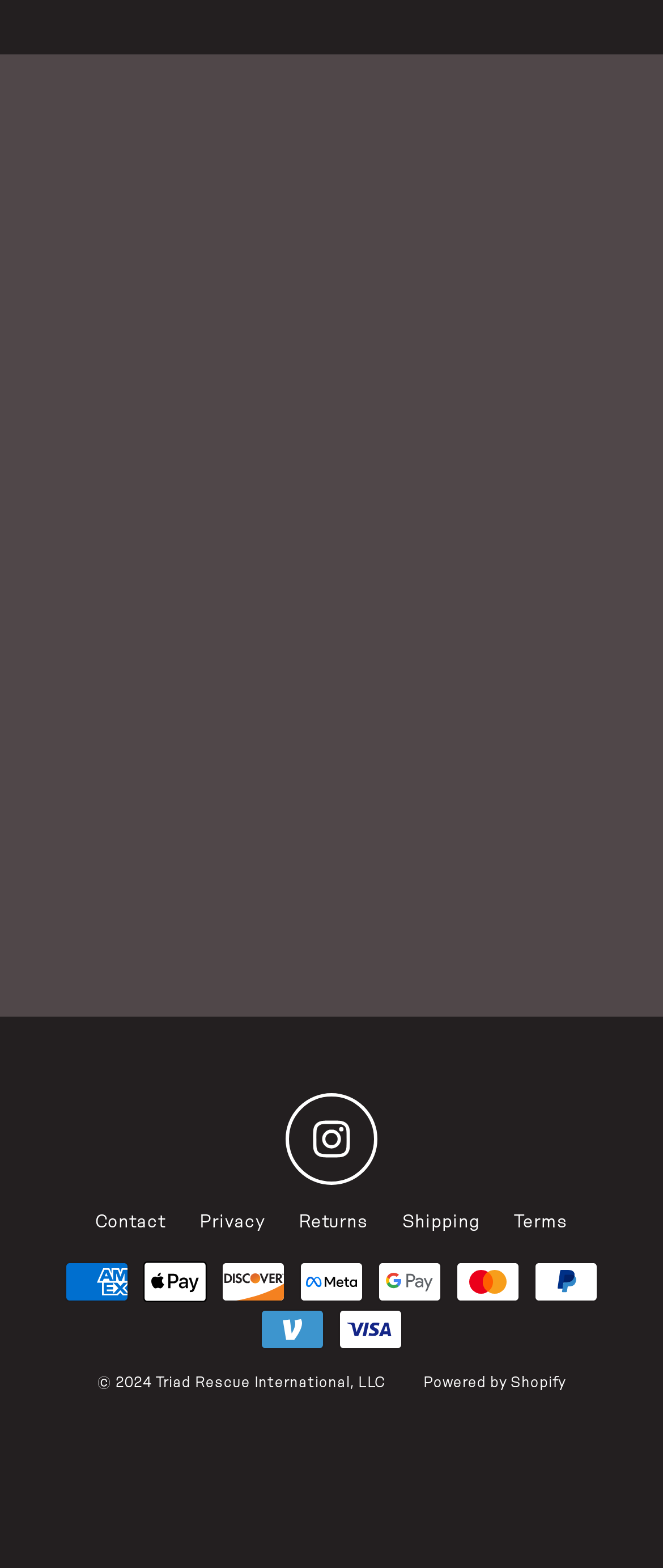Please specify the bounding box coordinates of the clickable section necessary to execute the following command: "Click on ABOUT CSG".

None